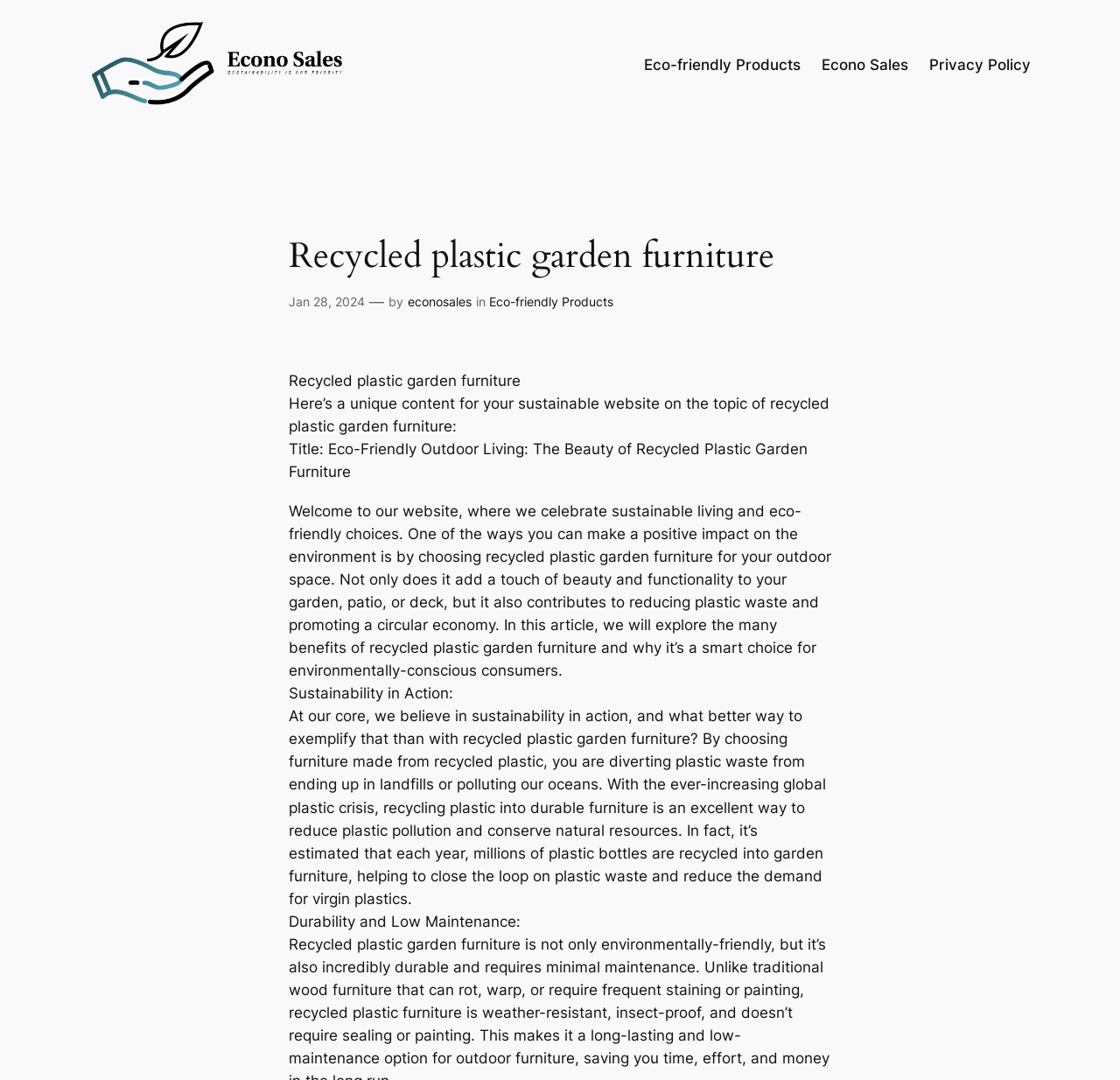Use a single word or phrase to answer the following:
What is the benefit of choosing recycled plastic garden furniture?

Reducing plastic waste